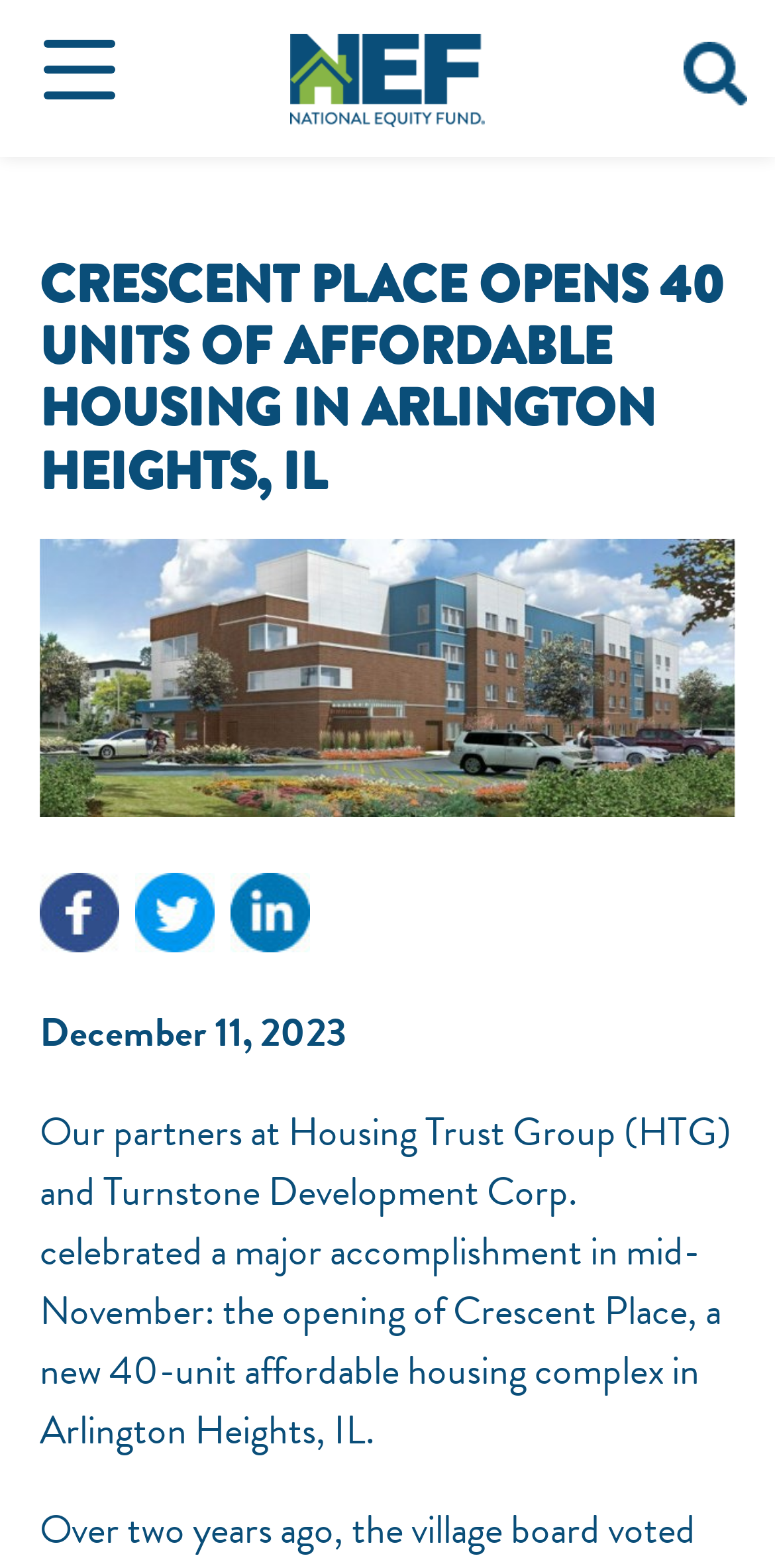Extract the primary headline from the webpage and present its text.

CRESCENT PLACE OPENS 40 UNITS OF AFFORDABLE HOUSING IN ARLINGTON HEIGHTS, IL